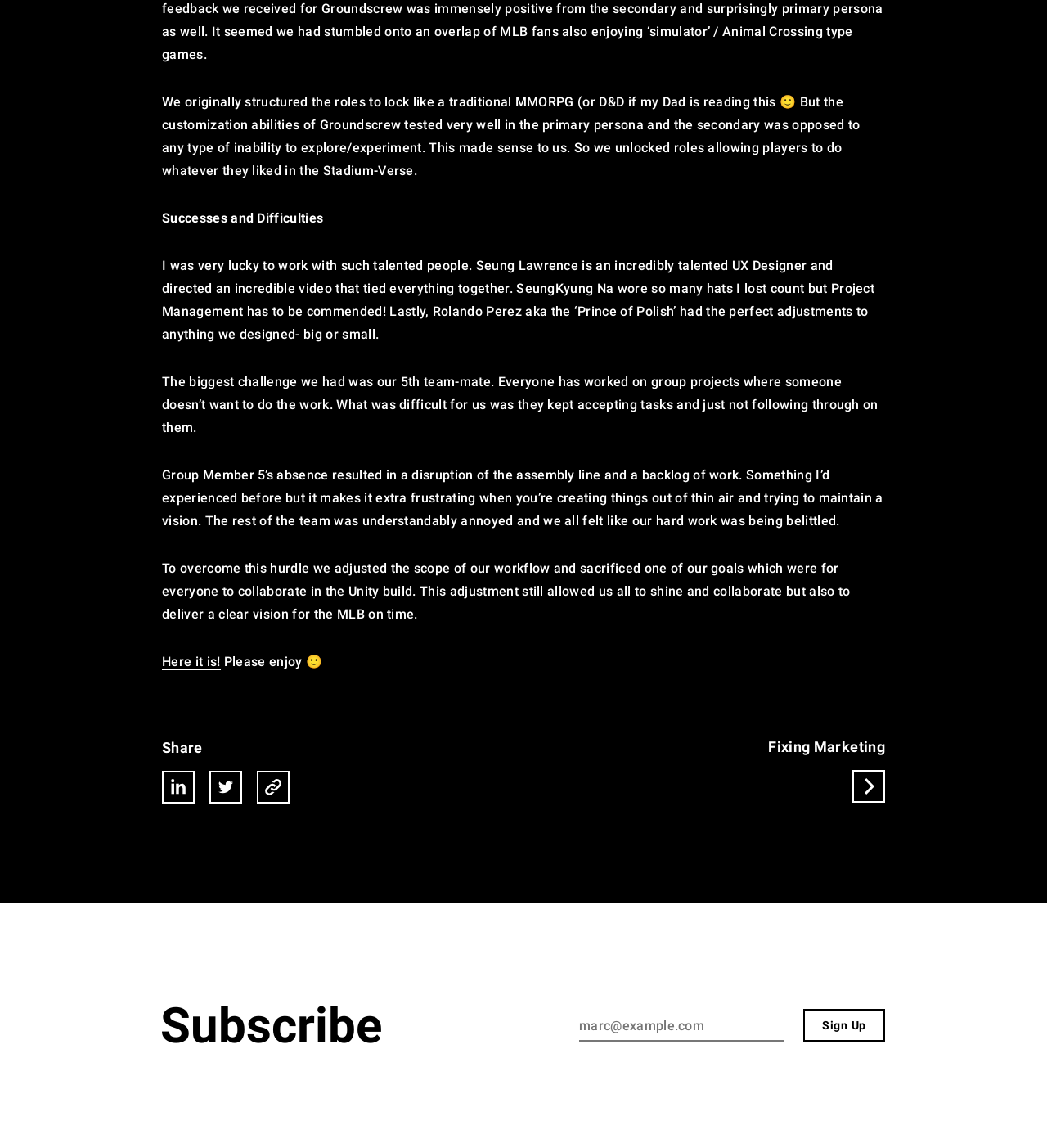Provide a brief response to the question below using a single word or phrase: 
What is the text of the second heading?

Fixing Marketing